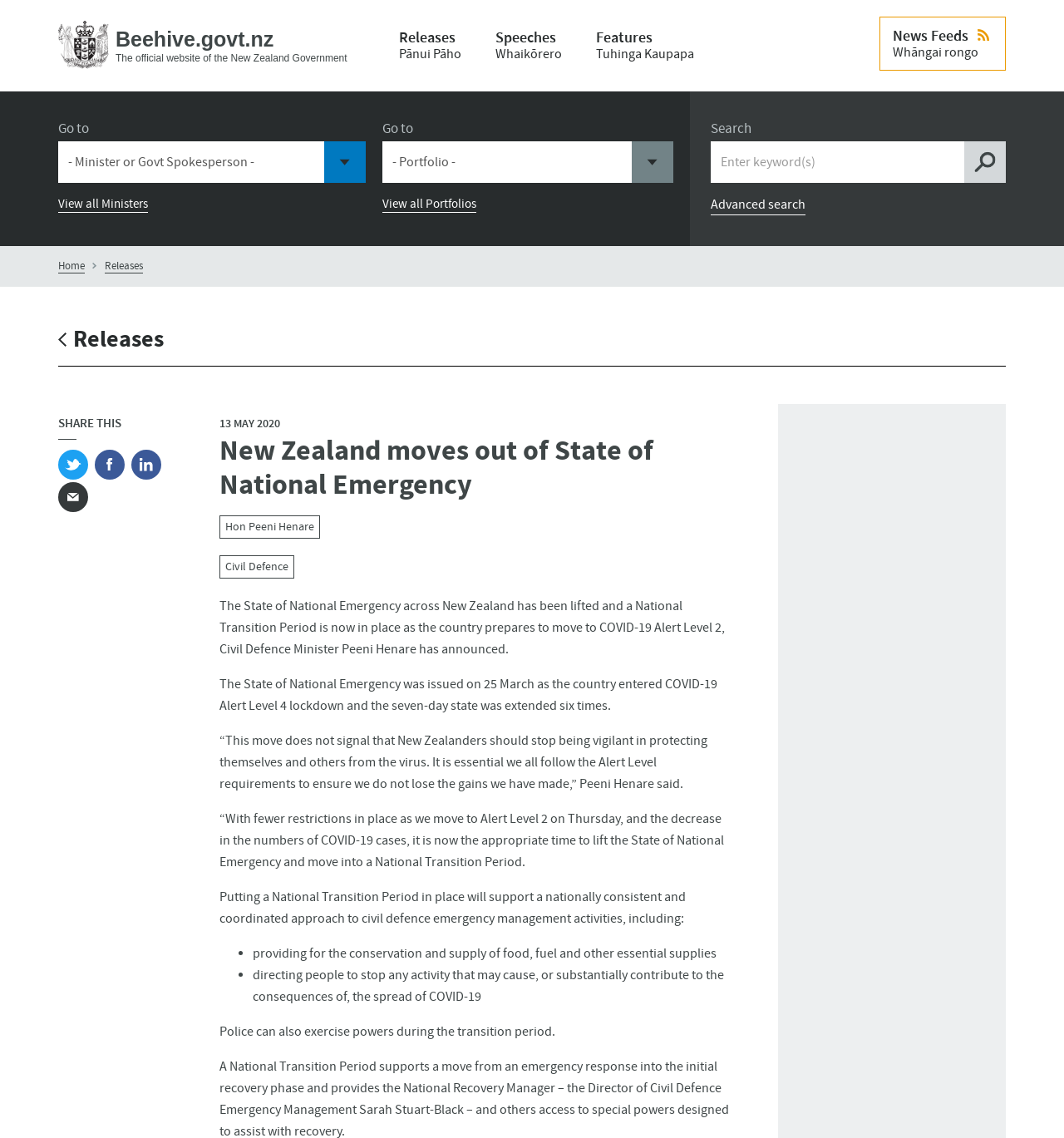What is the purpose of the National Transition Period?
Using the visual information from the image, give a one-word or short-phrase answer.

Support civil defence emergency management